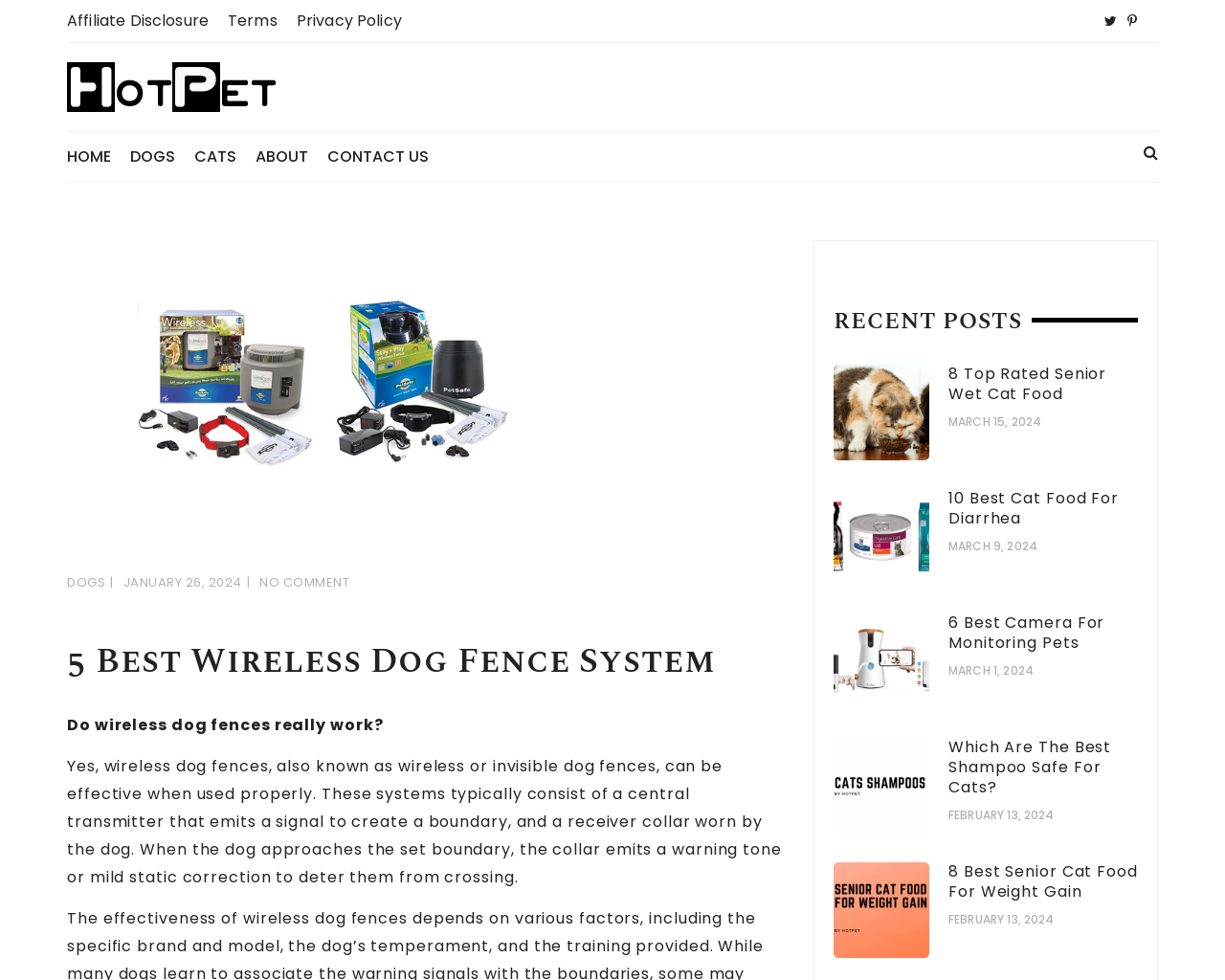What is the purpose of a wireless dog fence system?
Based on the image, give a one-word or short phrase answer.

To deter dogs from crossing a set boundary